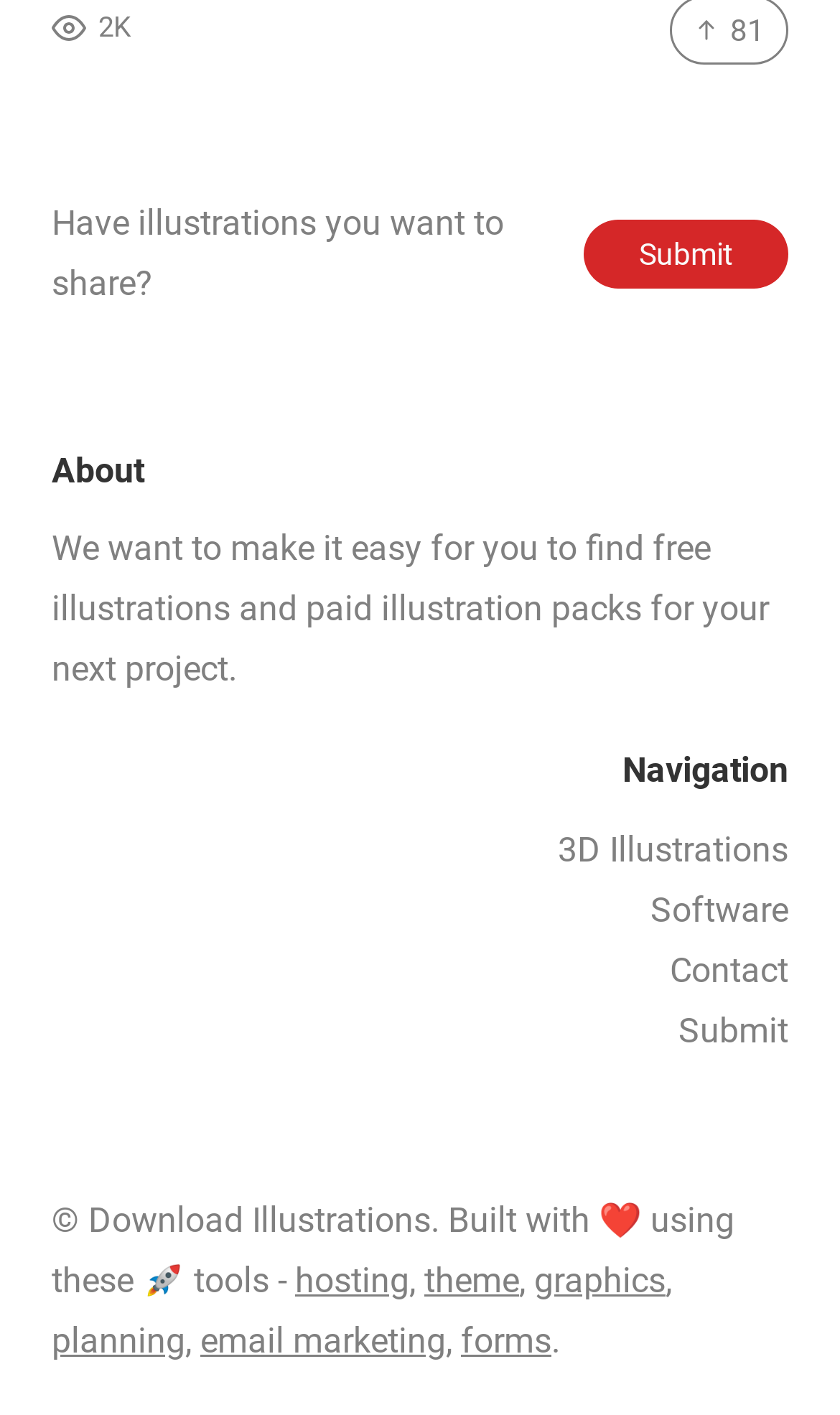Find the bounding box coordinates of the clickable area required to complete the following action: "View '3D Illustrations'".

[0.664, 0.586, 0.938, 0.615]